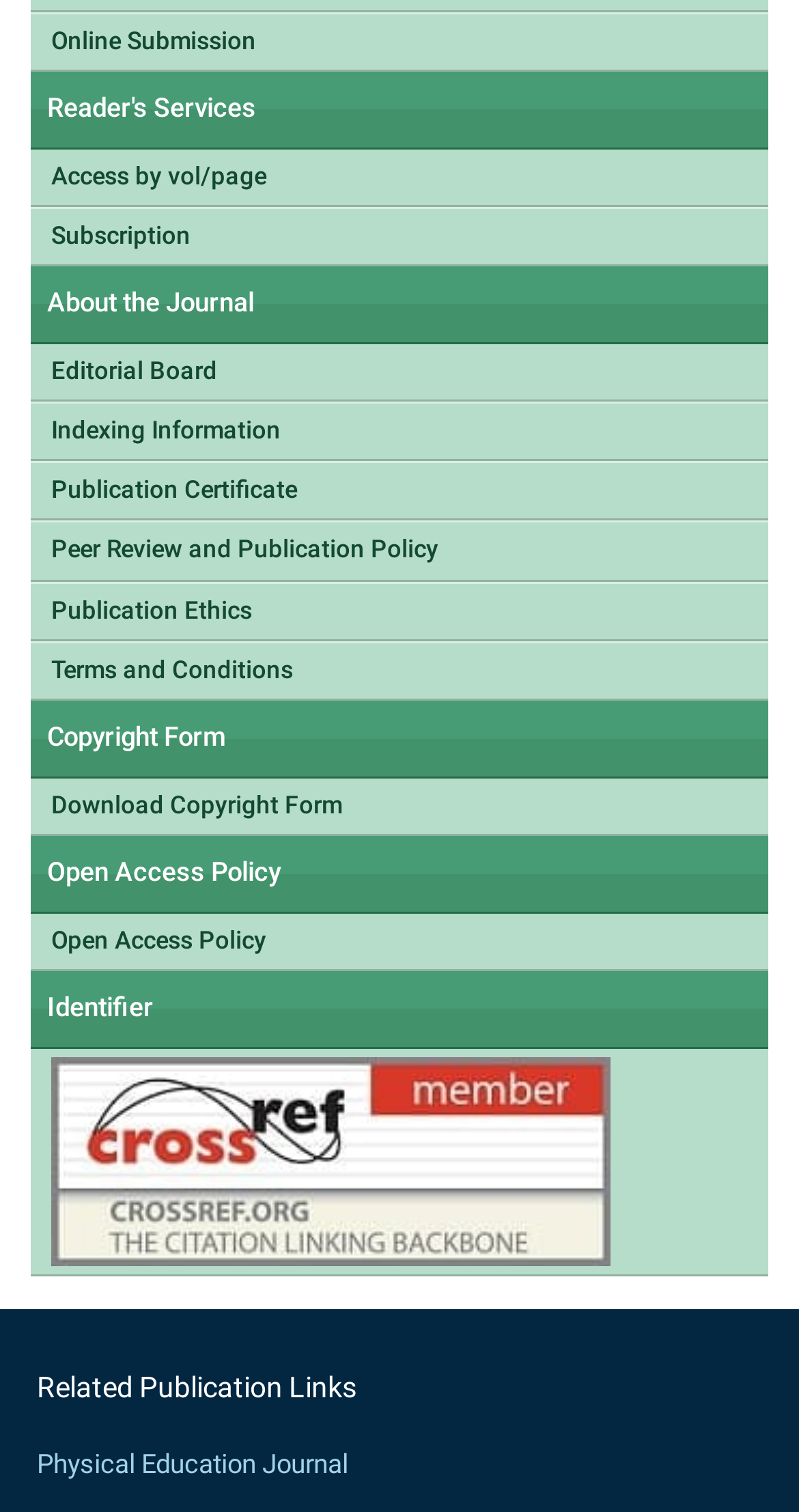Locate the bounding box coordinates of the clickable region to complete the following instruction: "Check open access policy."

[0.038, 0.604, 0.962, 0.641]